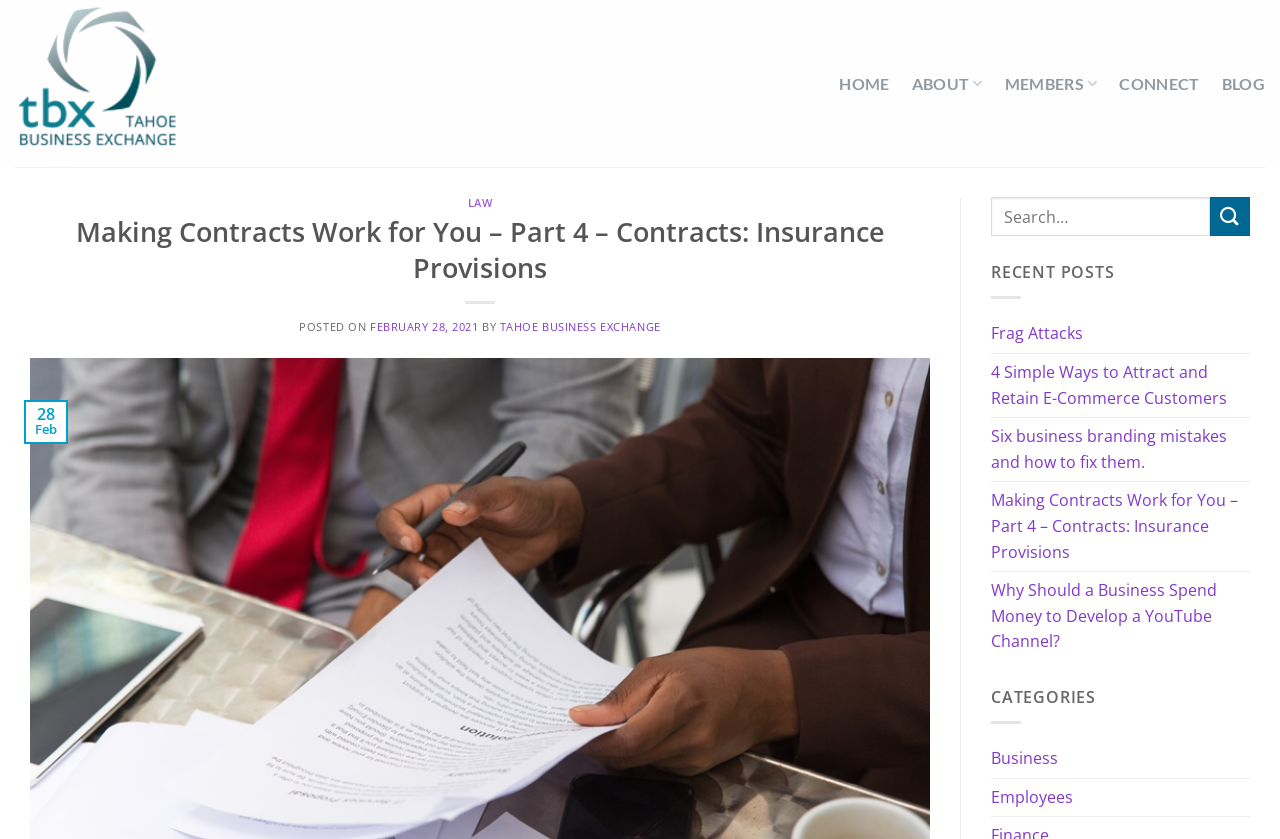What is the category of the post?
Based on the image, provide your answer in one word or phrase.

LAW